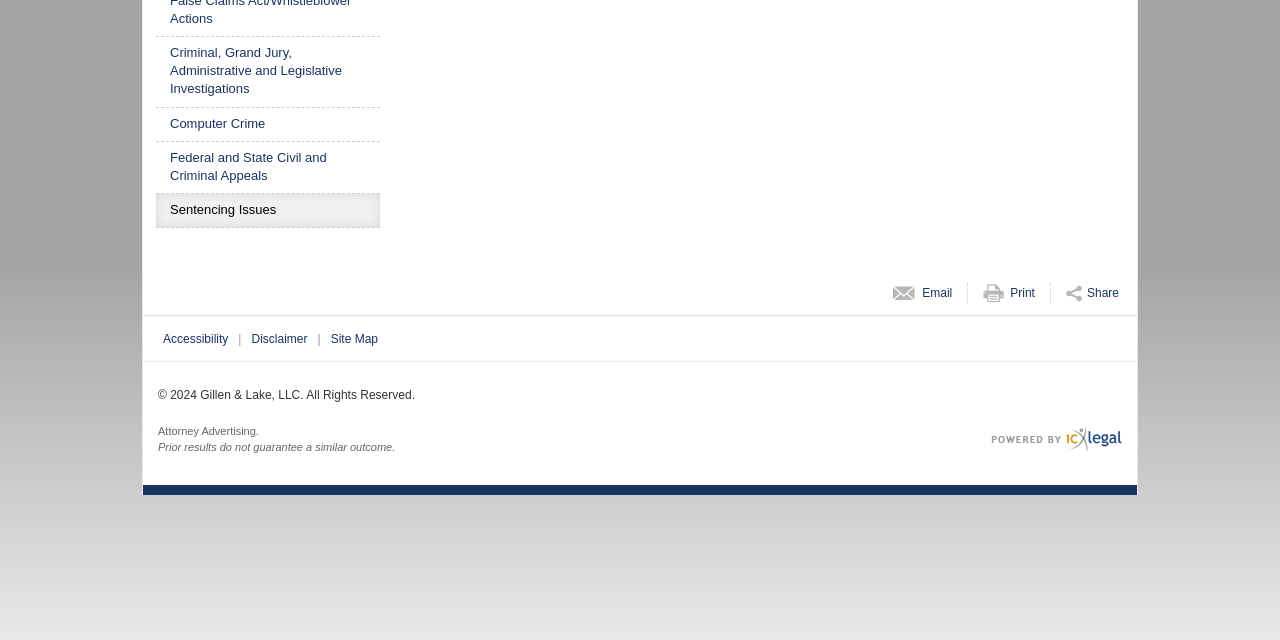Locate the UI element described by Sentencing Issues in the provided webpage screenshot. Return the bounding box coordinates in the format (top-left x, top-left y, bottom-right x, bottom-right y), ensuring all values are between 0 and 1.

[0.133, 0.314, 0.216, 0.343]